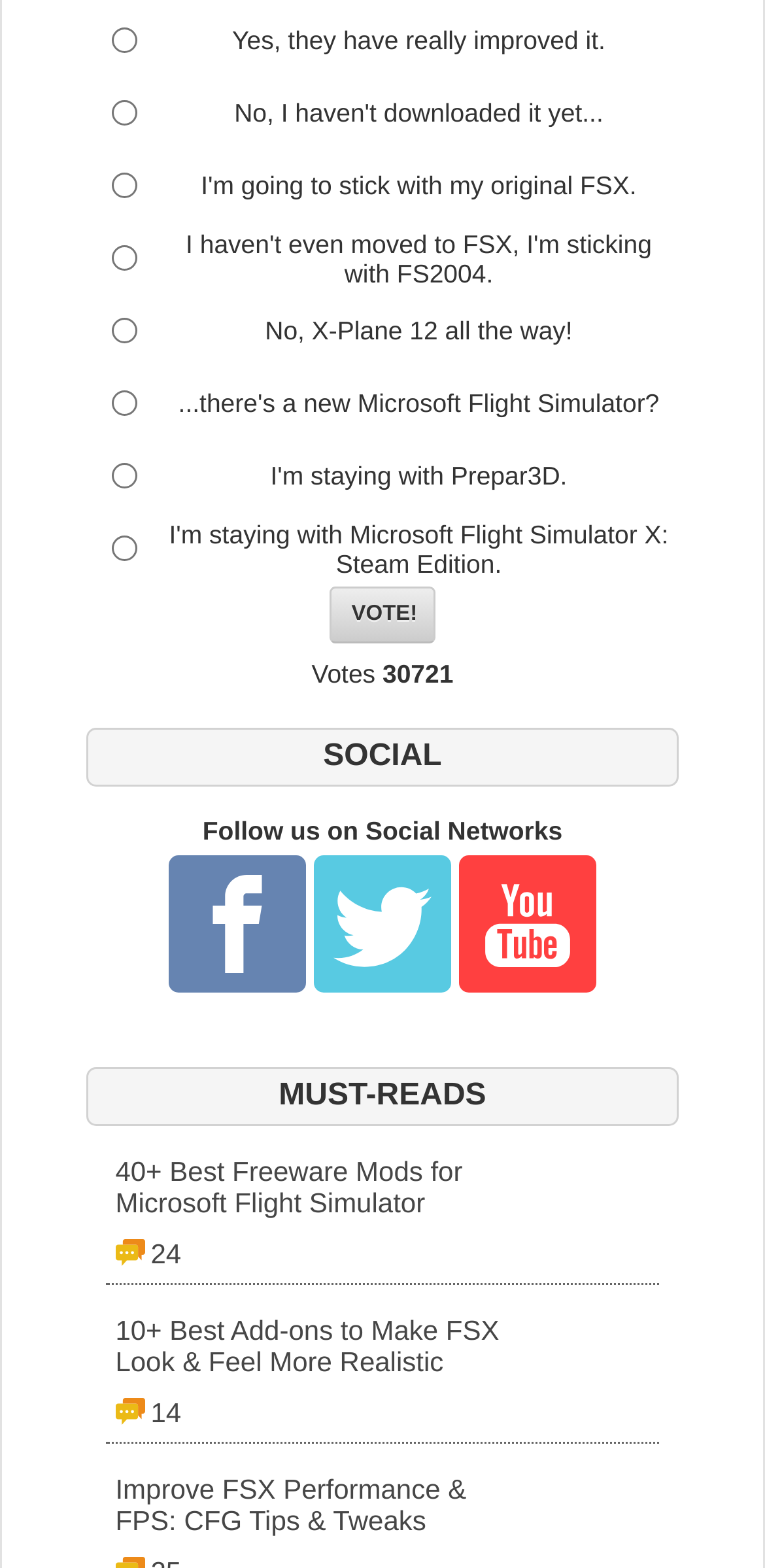Please identify the bounding box coordinates of the element that needs to be clicked to execute the following command: "Select 'Yes, they have really improved it.'". Provide the bounding box using four float numbers between 0 and 1, formatted as [left, top, right, bottom].

[0.146, 0.018, 0.179, 0.034]